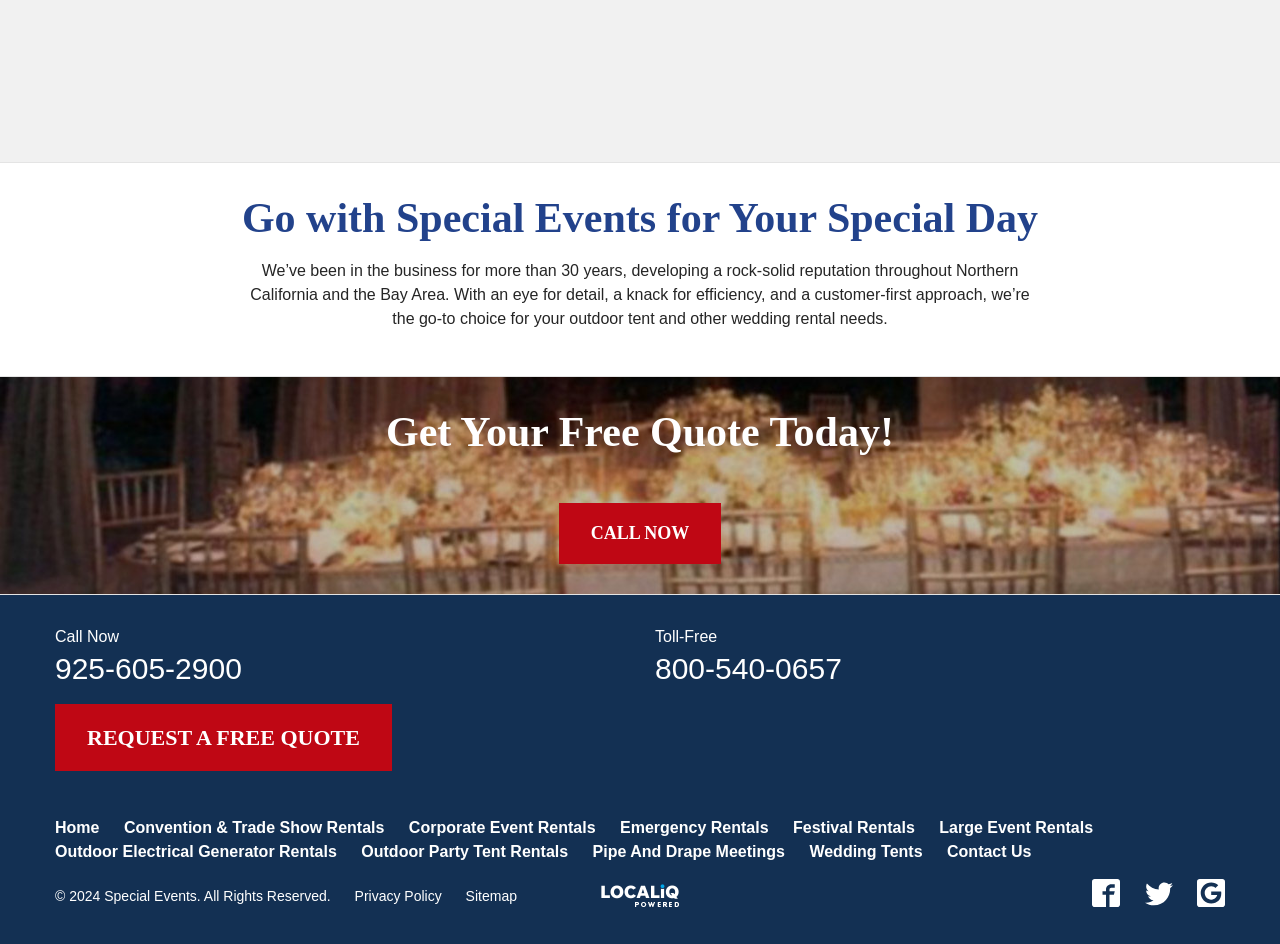What services does the company provide besides wedding rentals?
Based on the content of the image, thoroughly explain and answer the question.

The links 'Convention & Trade Show Rentals', 'Corporate Event Rentals', 'Emergency Rentals', 'Festival Rentals', and 'Large Event Rentals' suggest that the company provides these services besides wedding rentals.